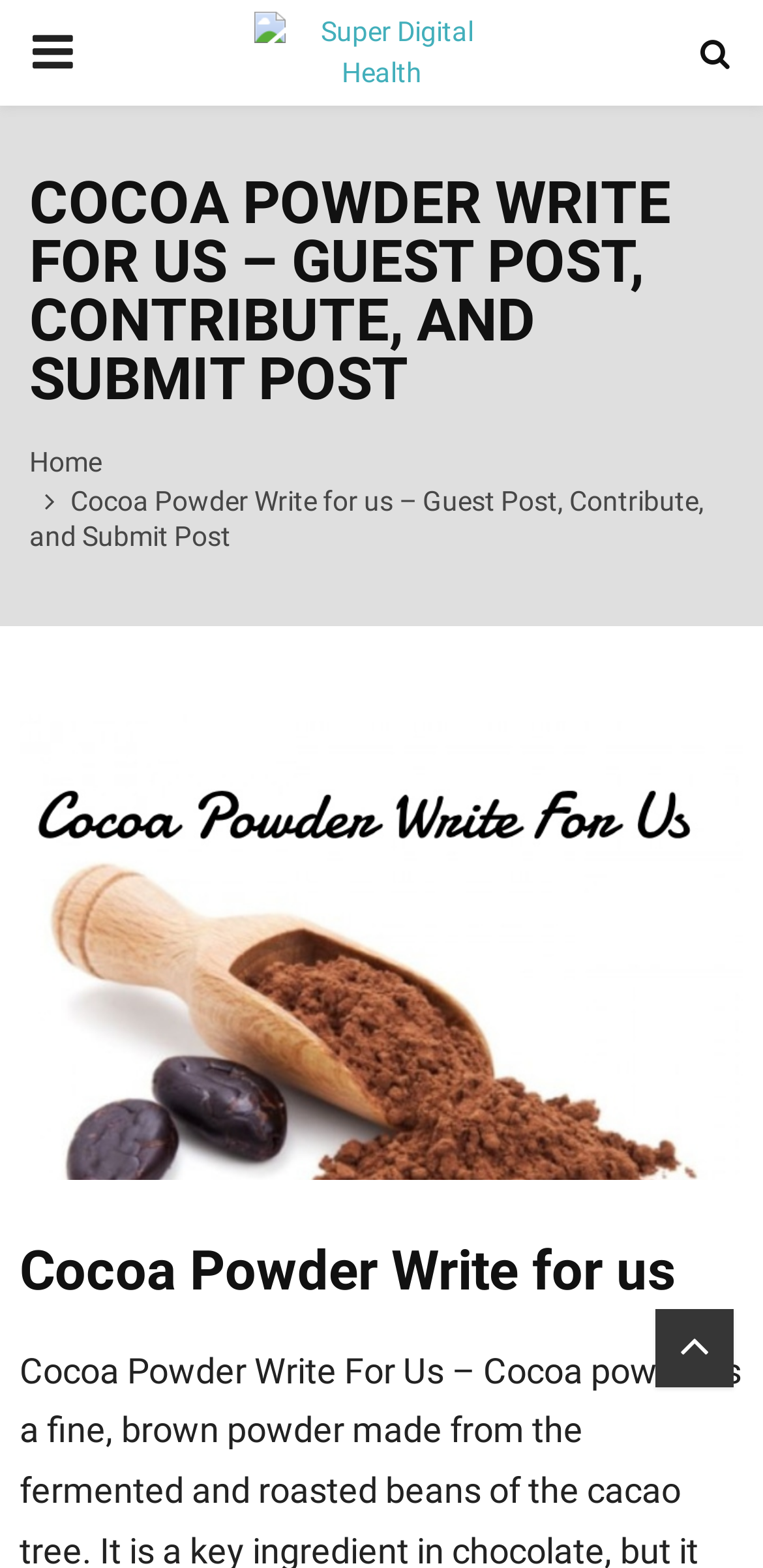Locate the bounding box of the UI element with the following description: "Home".

[0.038, 0.285, 0.133, 0.304]